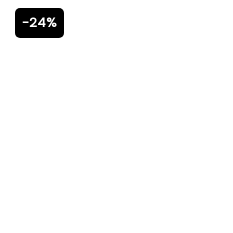Given the content of the image, can you provide a detailed answer to the question?
Where is the discount label typically used?

The discount label is typically used on product listings to draw attention to the discounted price and encourage customers to make a purchase, as it is a common practice in retail to offer discounts to drive sales.